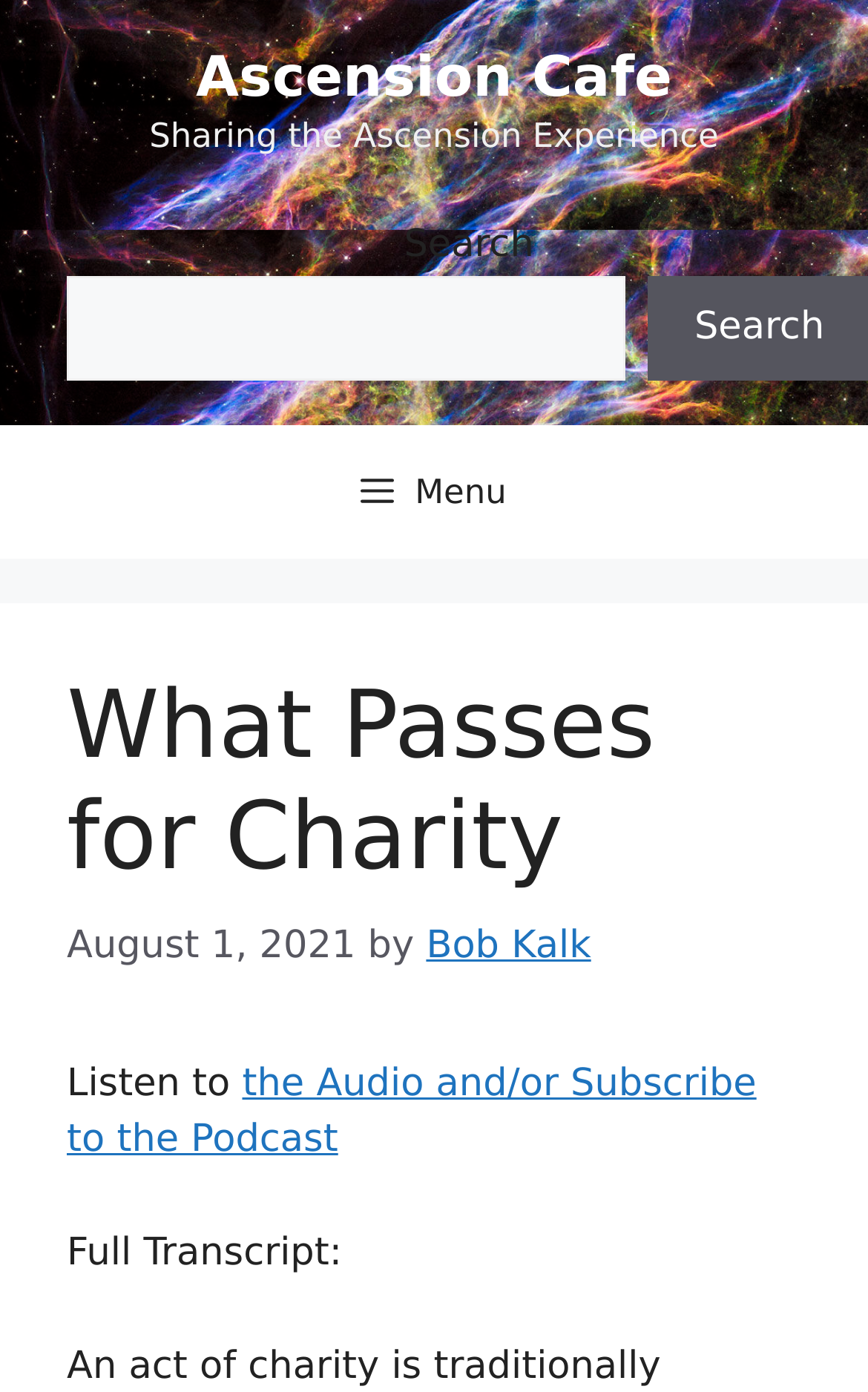Find the coordinates for the bounding box of the element with this description: "Home".

None